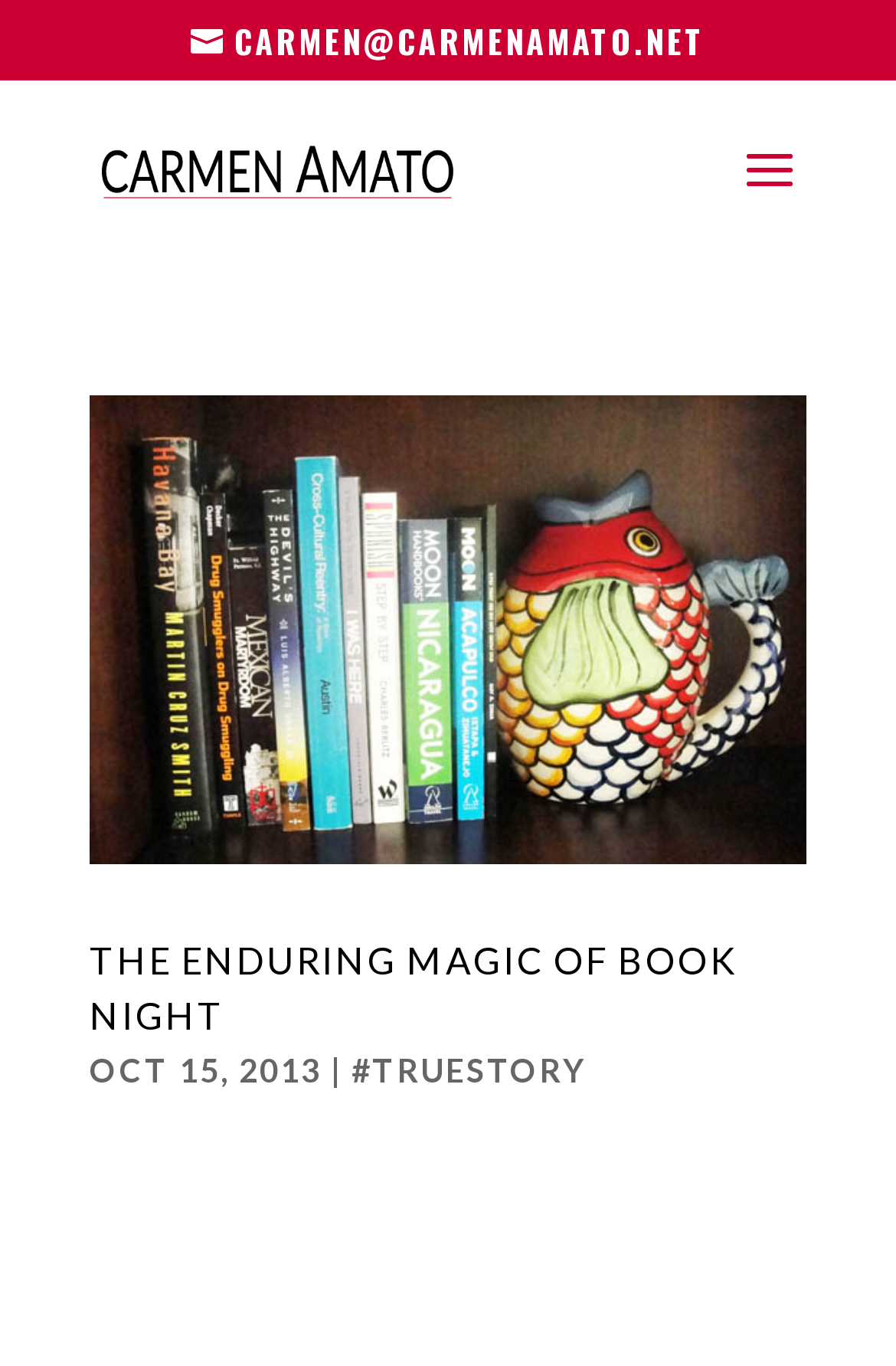Please determine the bounding box coordinates for the UI element described here. Use the format (top-left x, top-left y, bottom-right x, bottom-right y) with values bounded between 0 and 1: alt="Author Carmen Amato"

[0.11, 0.101, 0.51, 0.141]